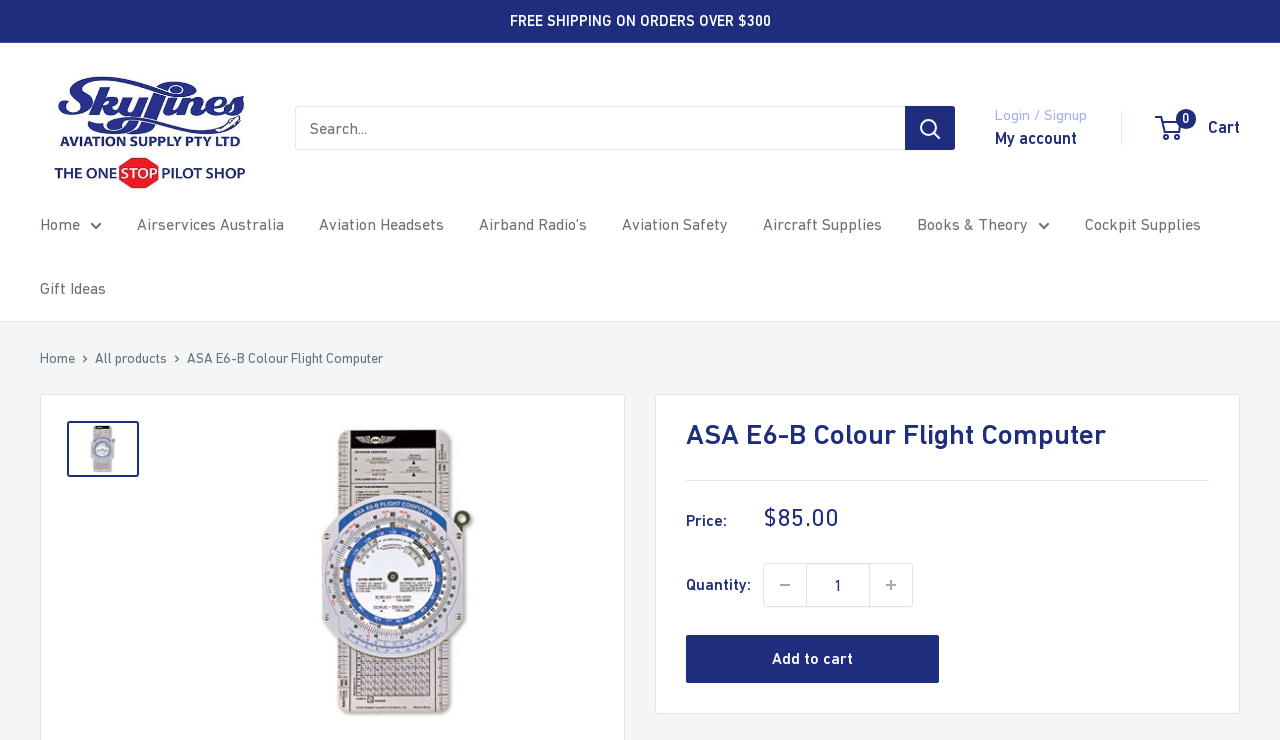Identify the bounding box of the HTML element described as: "Home".

[0.031, 0.473, 0.059, 0.494]